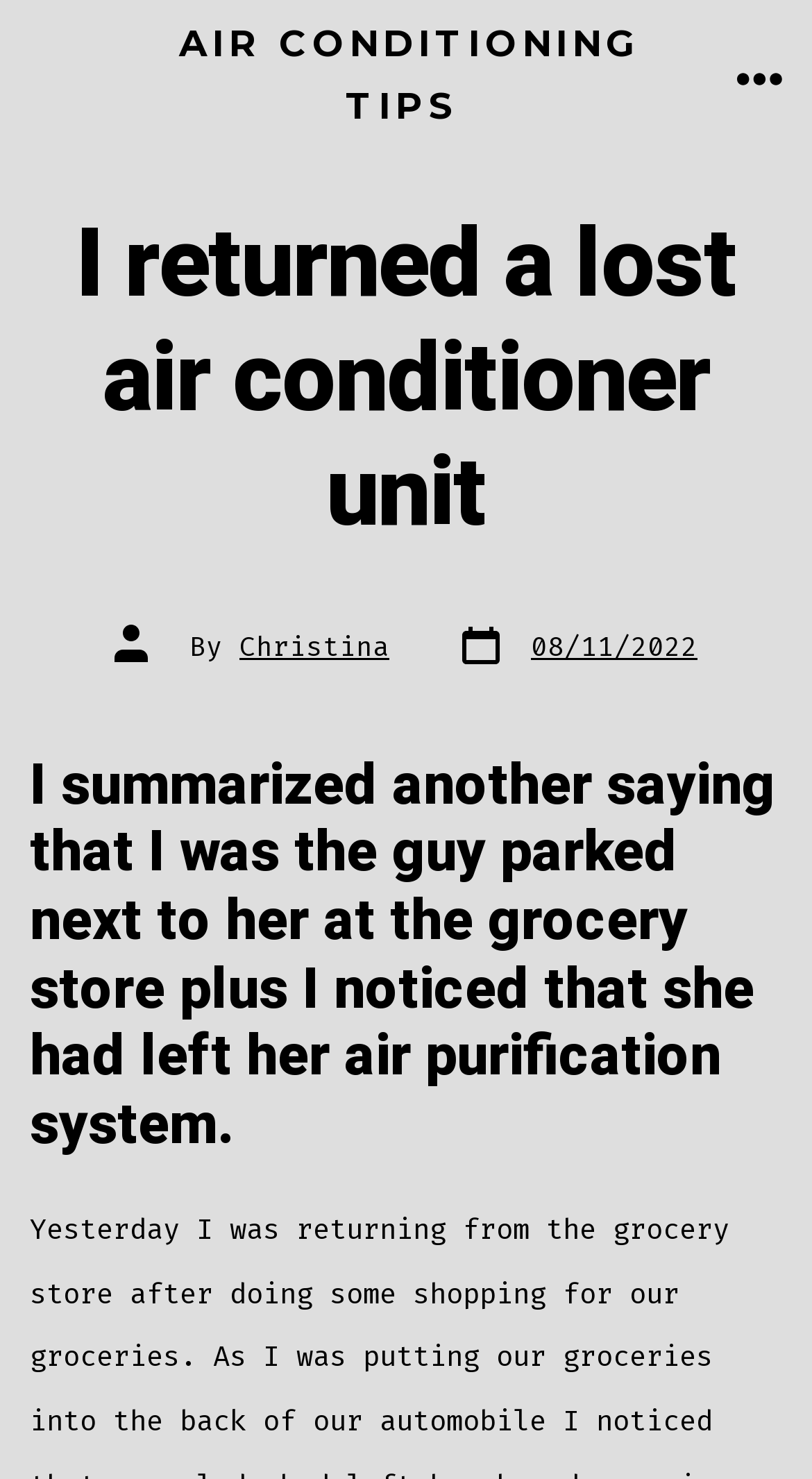Provide a thorough and detailed response to the question by examining the image: 
What is the name of the website?

The name of the website can be found by looking at the top-left corner of the webpage, where it says 'AIR CONDITIONING TIPS' in a link format. This suggests that 'Air Conditioning Tips' is the name of the website.